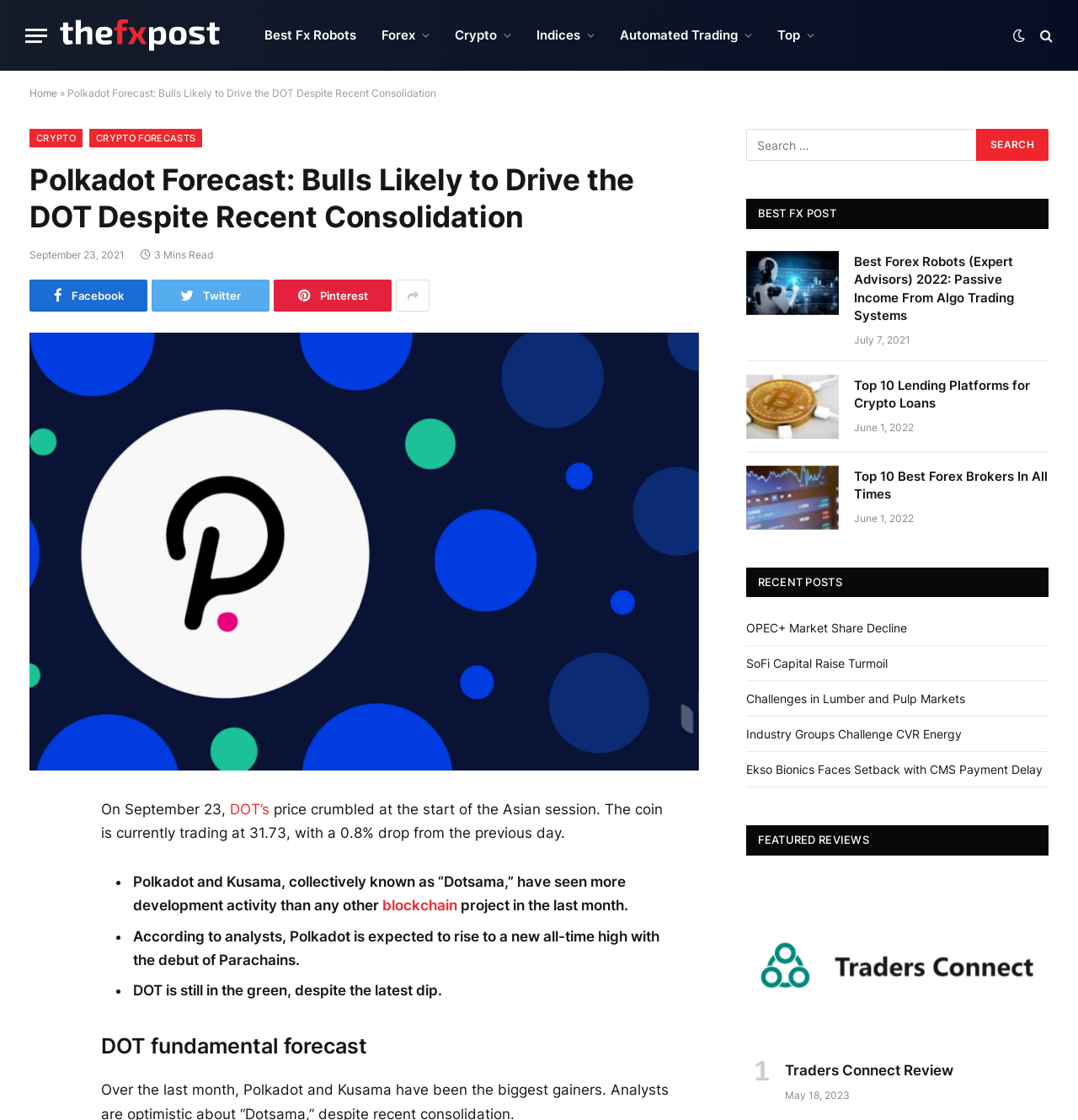Identify the bounding box for the UI element specified in this description: "Facebook". The coordinates must be four float numbers between 0 and 1, formatted as [left, top, right, bottom].

[0.027, 0.747, 0.063, 0.781]